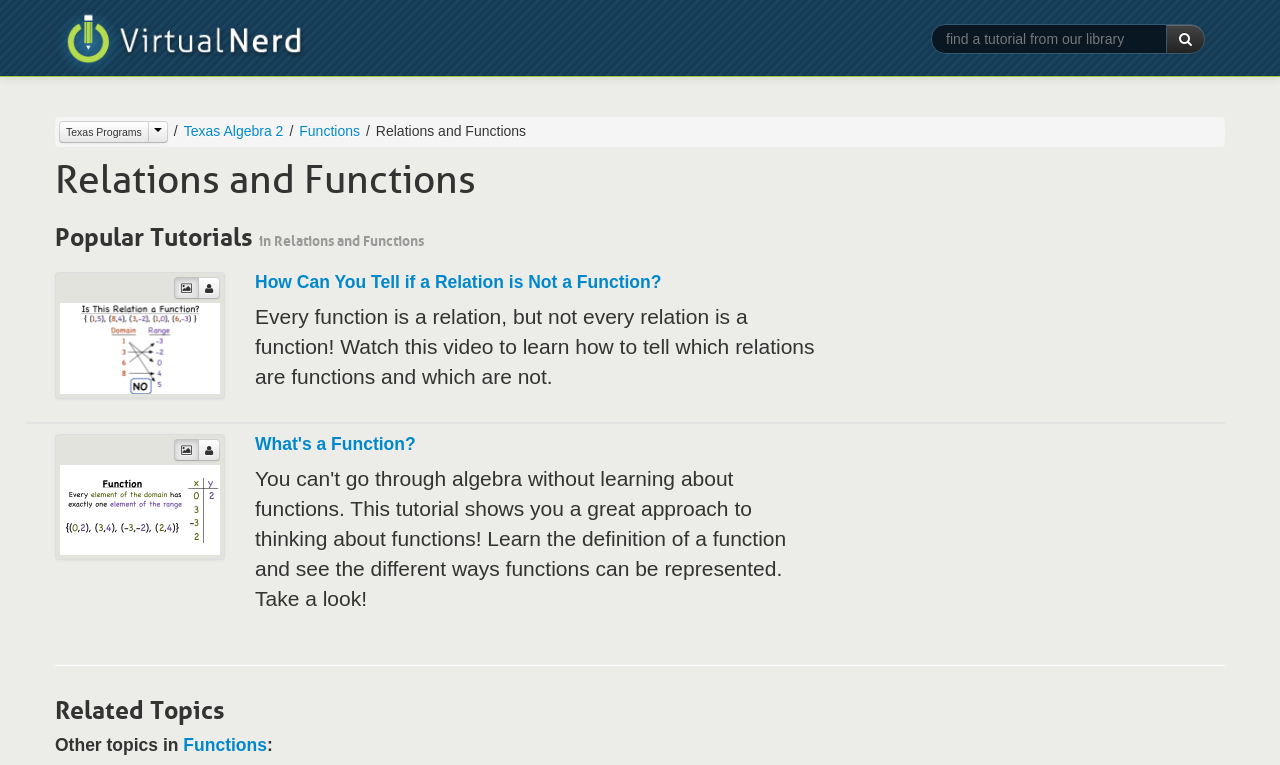Bounding box coordinates must be specified in the format (top-left x, top-left y, bottom-right x, bottom-right y). All values should be floating point numbers between 0 and 1. What are the bounding box coordinates of the UI element described as: What's a Function?

[0.199, 0.568, 0.325, 0.594]